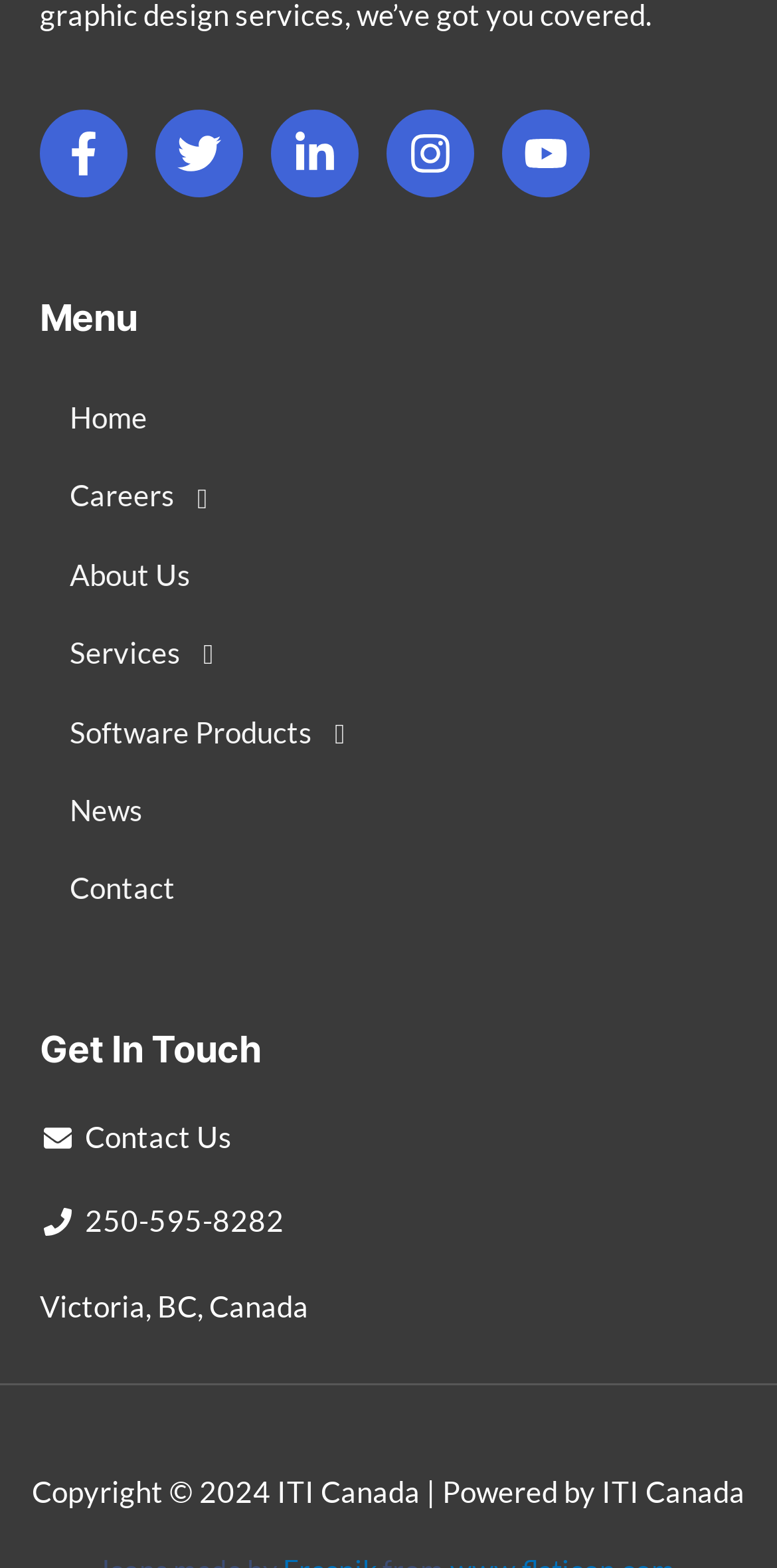Bounding box coordinates are specified in the format (top-left x, top-left y, bottom-right x, bottom-right y). All values are floating point numbers bounded between 0 and 1. Please provide the bounding box coordinate of the region this sentence describes: Youtube

[0.646, 0.07, 0.759, 0.126]